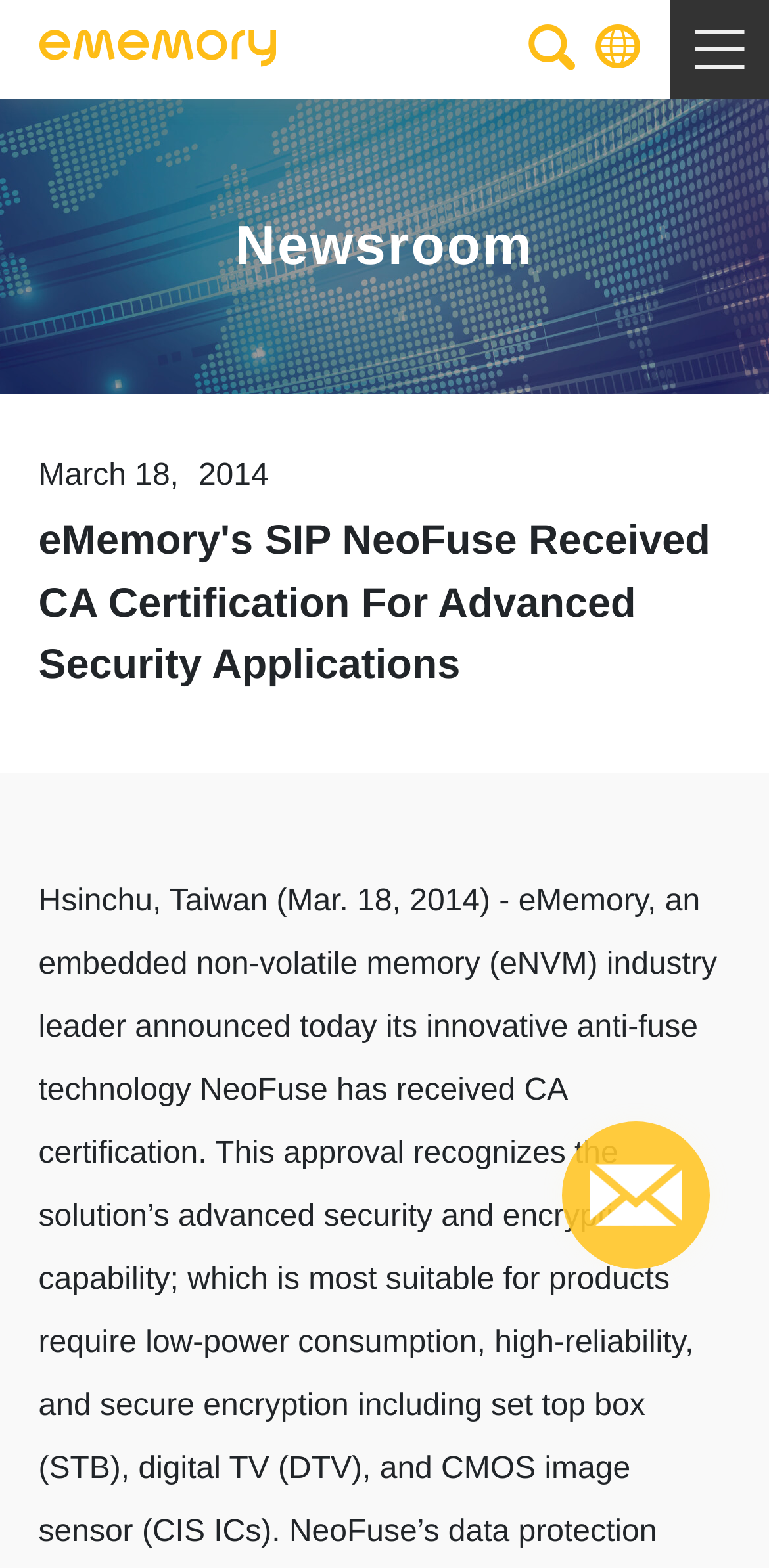What is the purpose of the textbox in the 'Subscribe to our newsletter' section?
Based on the screenshot, respond with a single word or phrase.

Enter email address